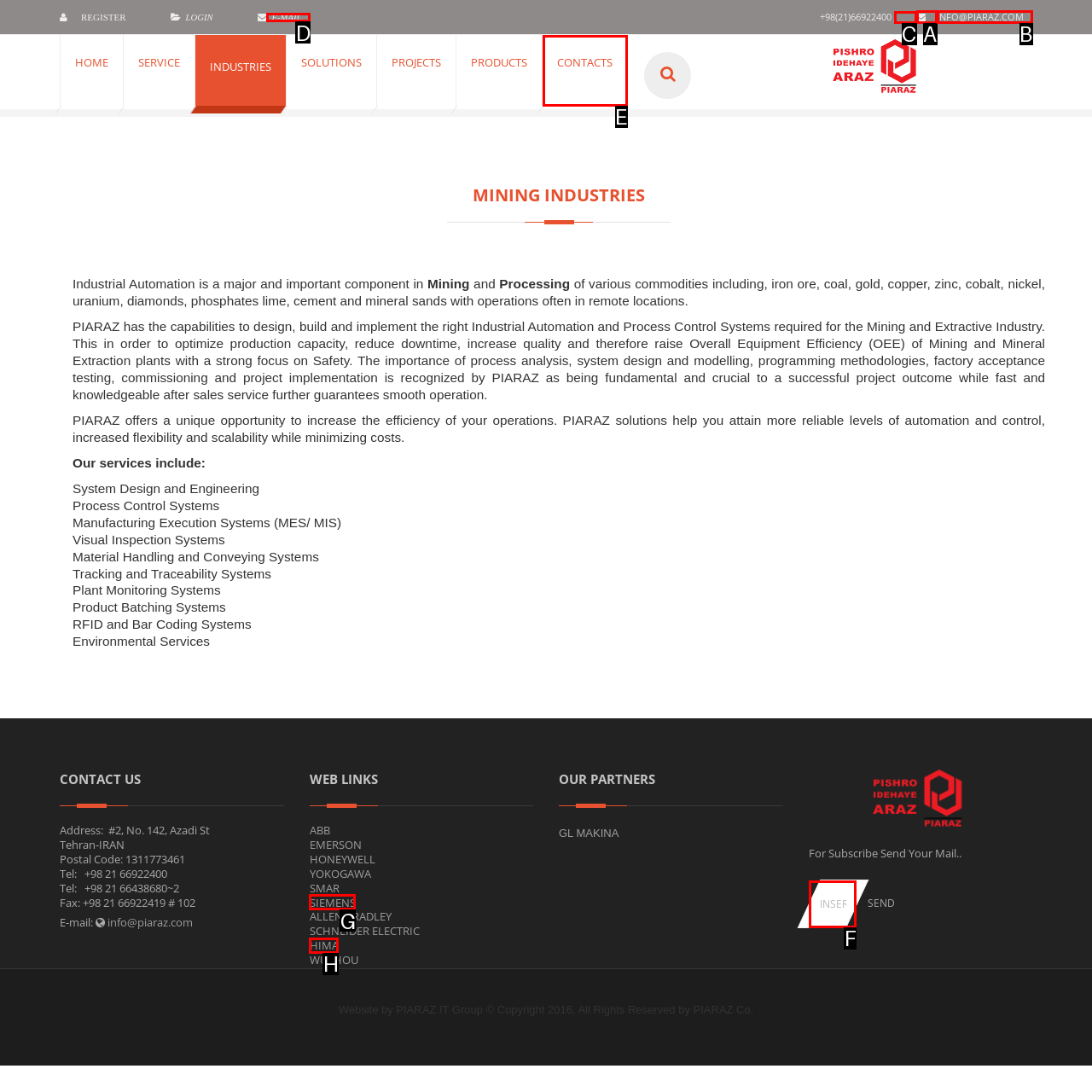Which lettered option should be clicked to perform the following task: View the 'About Monarchs' page
Respond with the letter of the appropriate option.

None